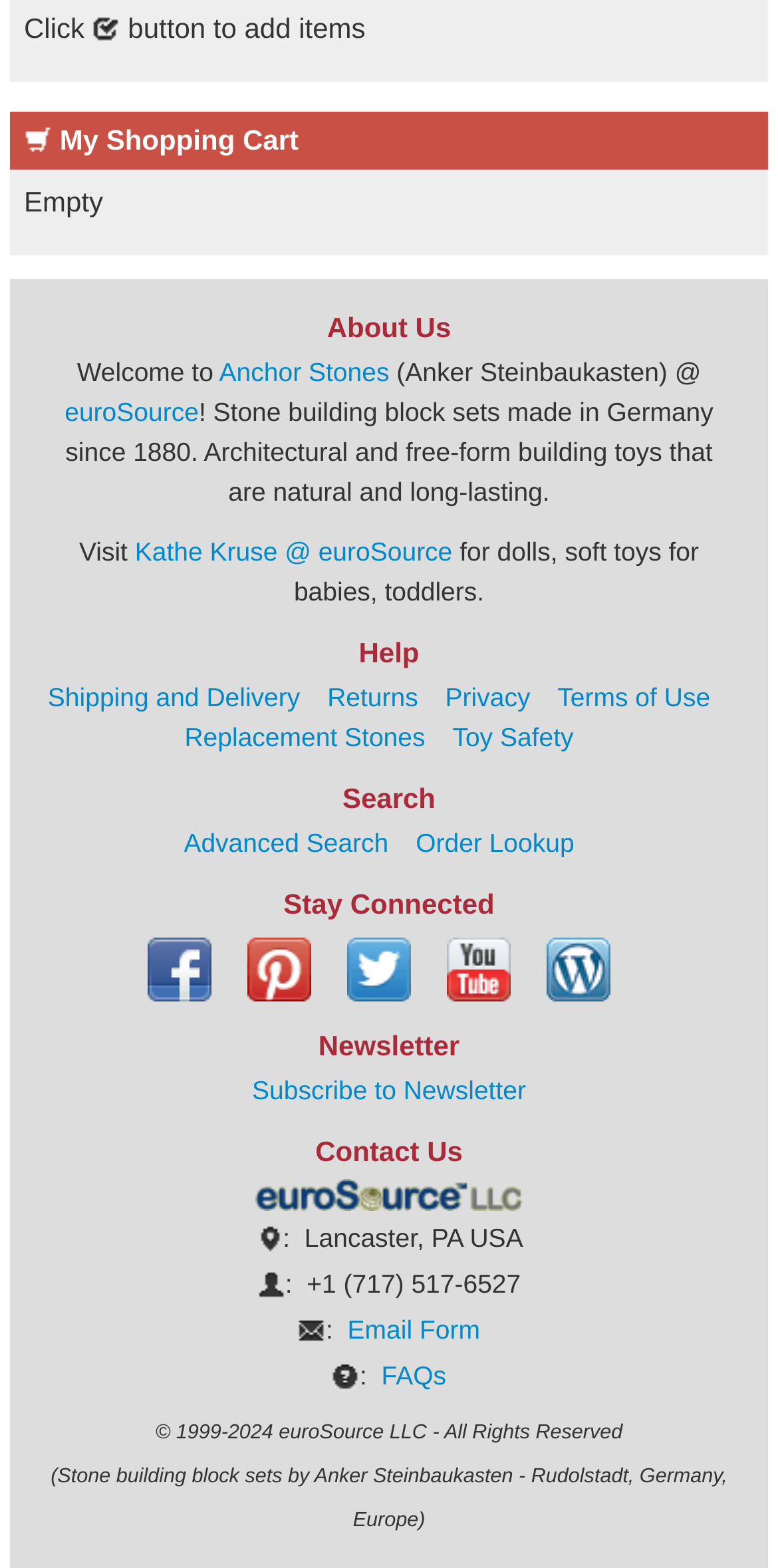What is the company name mentioned in the contact information?
Using the visual information, answer the question in a single word or phrase.

euroSource LLC